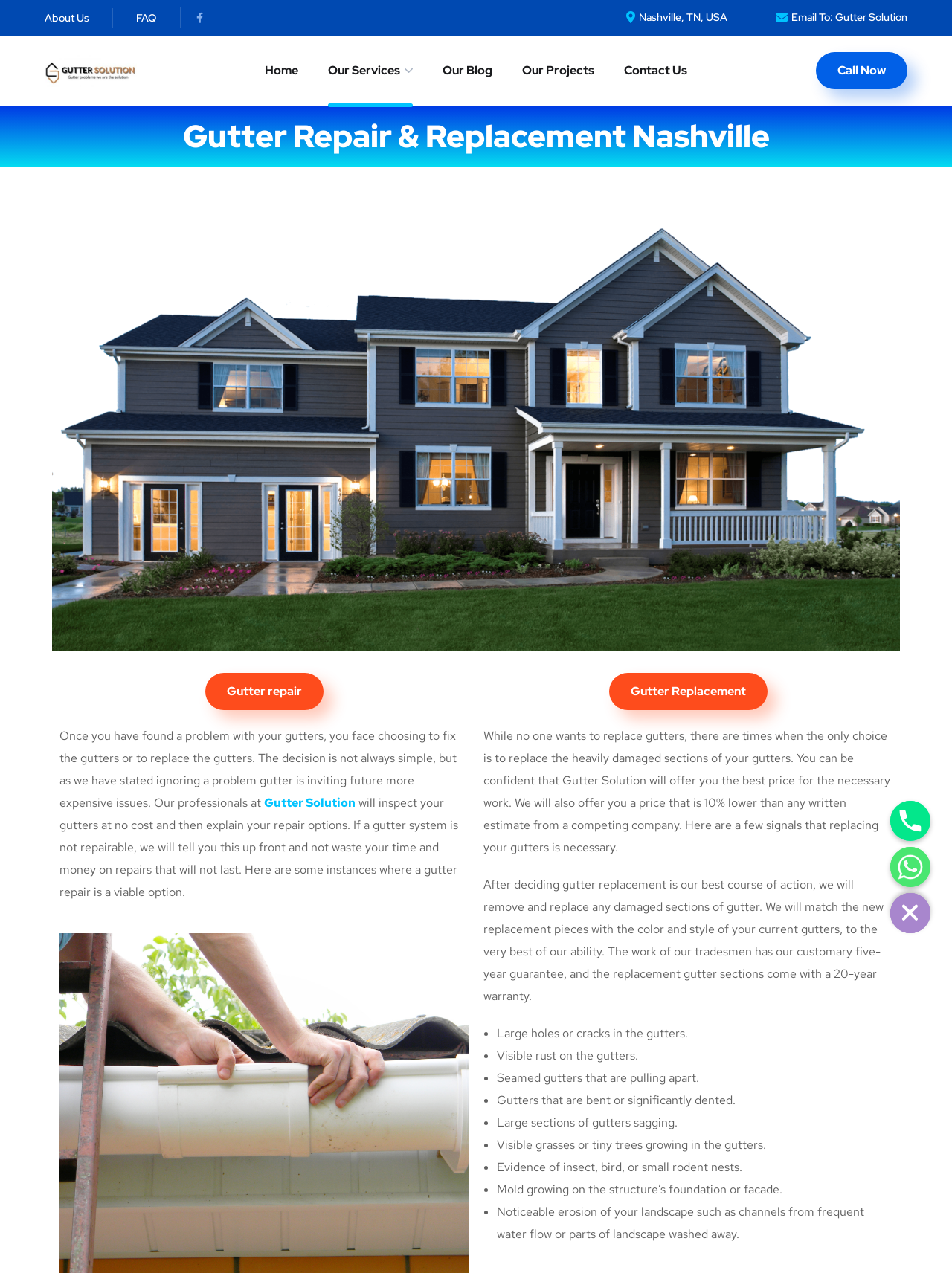Write an extensive caption that covers every aspect of the webpage.

This webpage is about Gutter Solution, a company that provides gutter repair and replacement services in Nashville, TN. At the top, there are several links to different sections of the website, including "About Us", "FAQ", and "Contact Us". There is also a Facebook link and a link to the company's email. 

Below the top navigation, there is a large heading that reads "Gutter Repair & Replacement Nashville". Next to the heading, there is a large image related to gutter repair. 

The main content of the webpage is divided into two sections. The first section explains the decision between repairing and replacing gutters. It mentions that the company's professionals will inspect the gutters at no cost and explain the repair options. If the gutters are not repairable, the company will provide a honest assessment and not waste the customer's time and money on repairs that will not last.

The second section discusses when gutter replacement is necessary. It lists several signs that indicate the need for replacement, including large holes or cracks in the gutters, visible rust, seamed gutters that are pulling apart, and others. The company guarantees its work with a five-year warranty and the replacement gutter sections come with a 20-year warranty.

At the bottom right of the webpage, there are links to contact the company, including a "Call Now" button and links to phone and WhatsApp. There is also a button to hide a chat window.